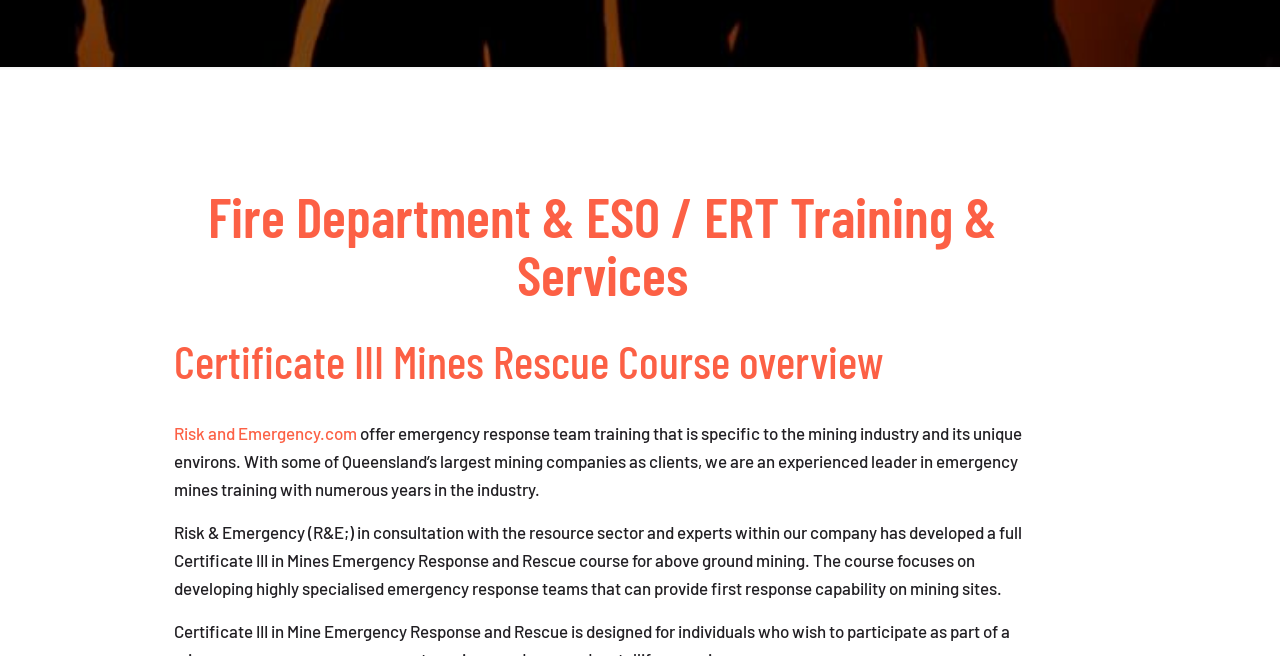Refer to the element description Risk and Emergency.com and identify the corresponding bounding box in the screenshot. Format the coordinates as (top-left x, top-left y, bottom-right x, bottom-right y) with values in the range of 0 to 1.

[0.136, 0.645, 0.279, 0.675]